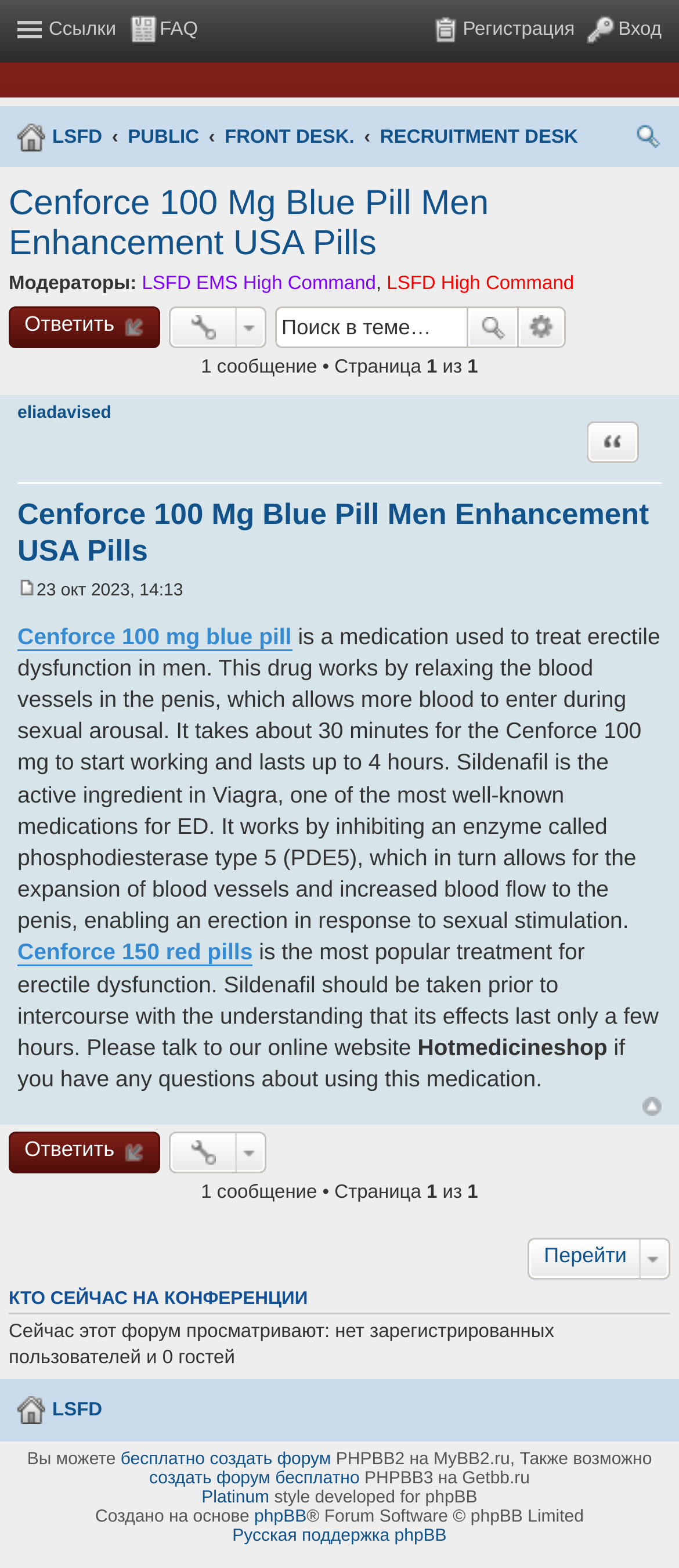Pinpoint the bounding box coordinates for the area that should be clicked to perform the following instruction: "Search in the forum".

[0.404, 0.195, 0.833, 0.222]